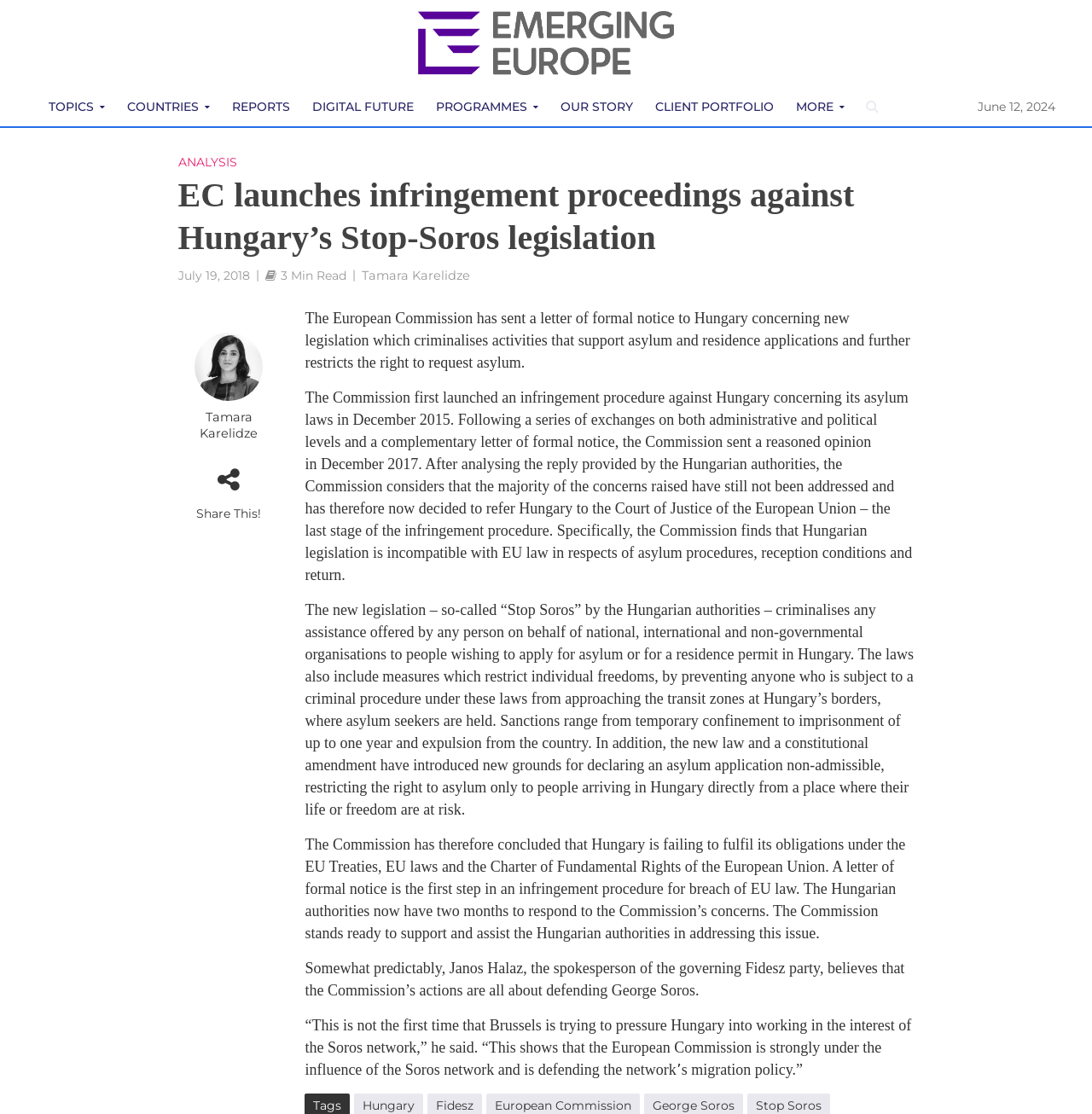Please determine the bounding box coordinates of the area that needs to be clicked to complete this task: 'Read the article by Tamara Karelidze'. The coordinates must be four float numbers between 0 and 1, formatted as [left, top, right, bottom].

[0.331, 0.24, 0.43, 0.257]